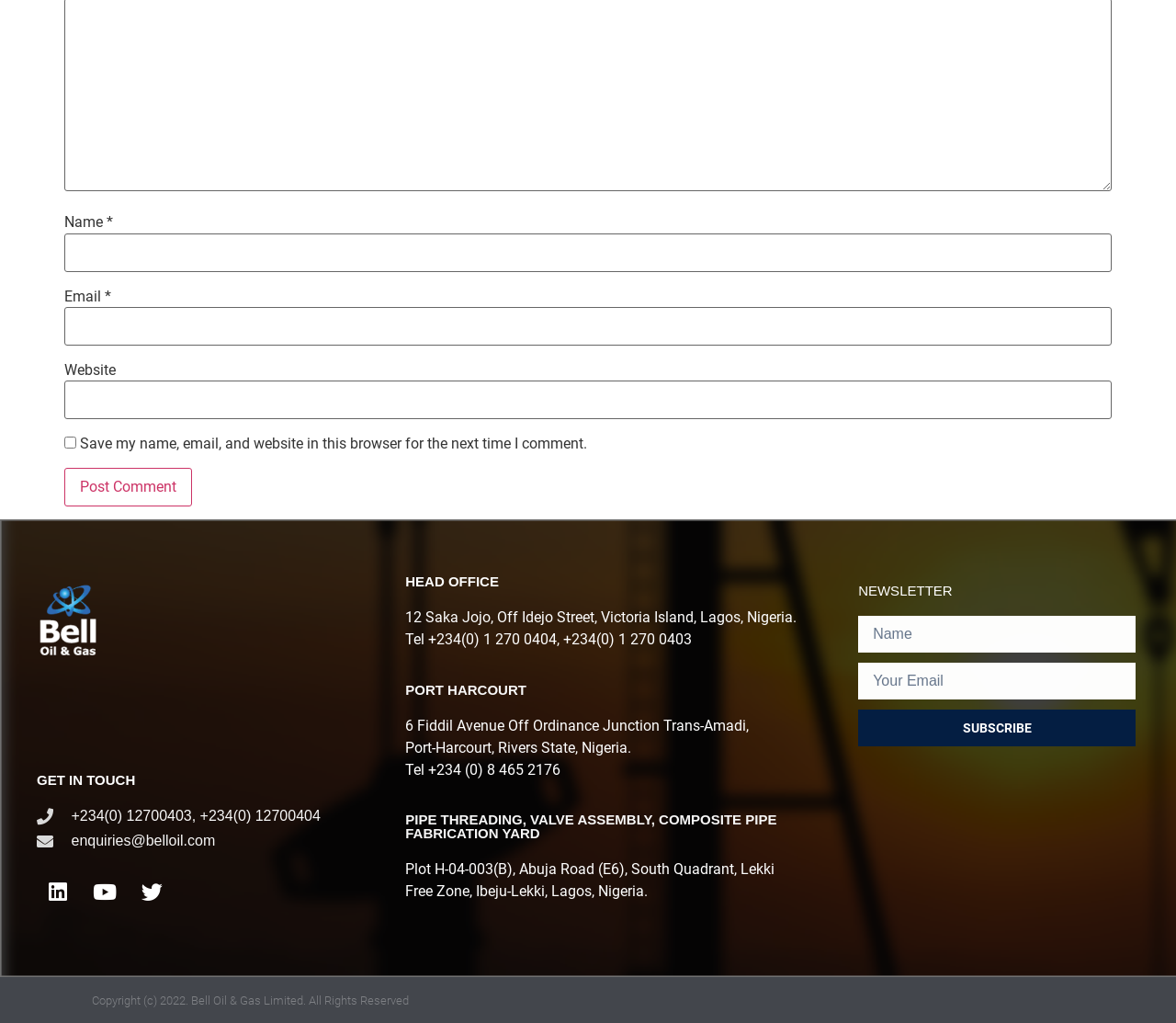Could you provide the bounding box coordinates for the portion of the screen to click to complete this instruction: "Visit the Linkedin page"?

[0.031, 0.851, 0.067, 0.893]